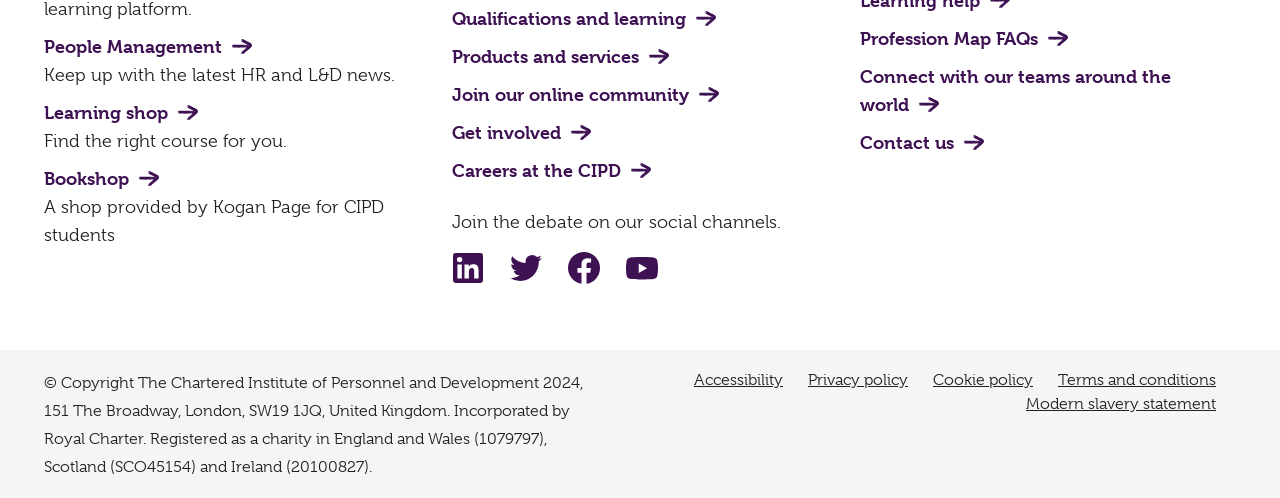Reply to the question with a brief word or phrase: What is the copyright year of the webpage?

2024